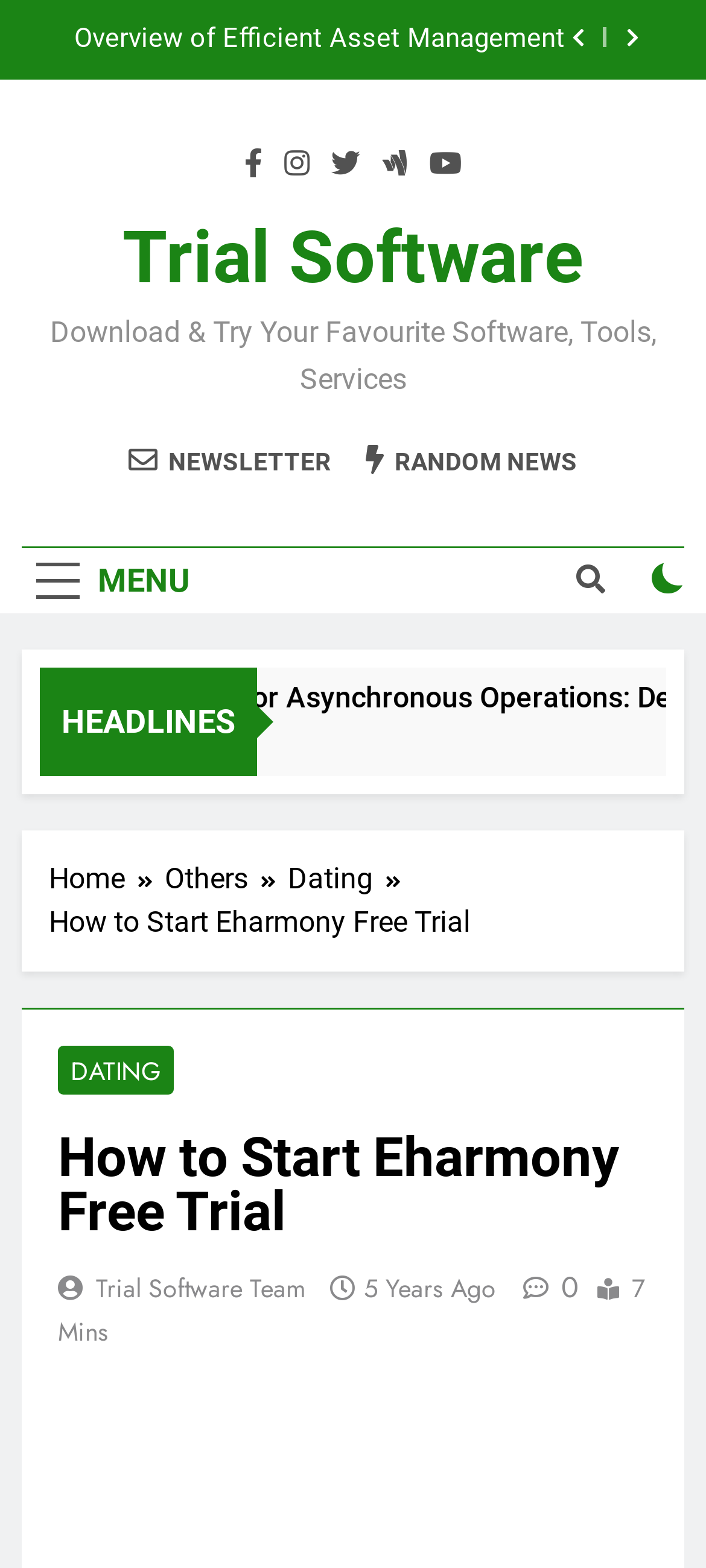Write an exhaustive caption that covers the webpage's main aspects.

The webpage appears to be focused on providing information about Eharmony free trial codes. At the top, there are two buttons with icons, one on the left and one on the right. Below these buttons, there is a list item with a link to an article about Selenium JavaScript for Asynchronous Operations.

On the left side of the page, there are several social media links, represented by icons, including Facebook, Twitter, and LinkedIn. Next to these icons, there is a link to "Trial Software" and a static text that reads "Download & Try Your Favourite Software, Tools, Services".

In the middle of the page, there are two columns of links. The left column has links to "NEWSLETTER" and "RANDOM NEWS", while the right column has a button labeled "MENU" and another button with an icon. Below these columns, there is a checkbox and a static text that reads "HEADLINES".

Further down the page, there is a navigation section with breadcrumbs, which includes links to "Home", "Others", and "Dating". Below the breadcrumbs, there is a section focused on Eharmony free trials, with a static text that reads "How to Start Eharmony Free Trial". This section includes several links, including "DATING", "Trial Software Team", and "5 Years Ago", as well as a time element and a static text that reads "7 Mins".

Overall, the webpage appears to be a blog or article page that provides information about Eharmony free trials and related topics, with various links and icons scattered throughout the page.